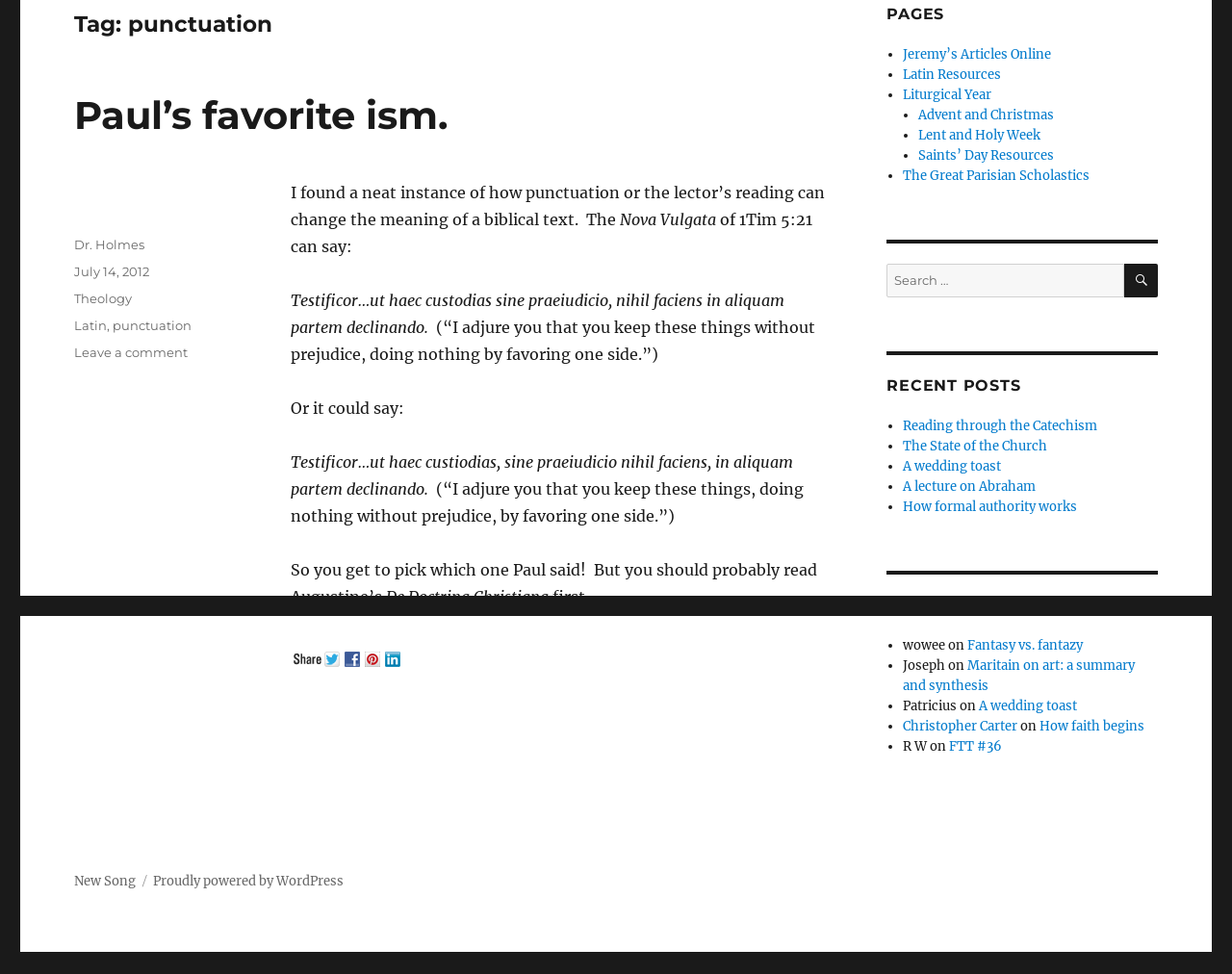Predict the bounding box coordinates of the UI element that matches this description: "Fantasy vs. fantazy". The coordinates should be in the format [left, top, right, bottom] with each value between 0 and 1.

[0.785, 0.654, 0.879, 0.671]